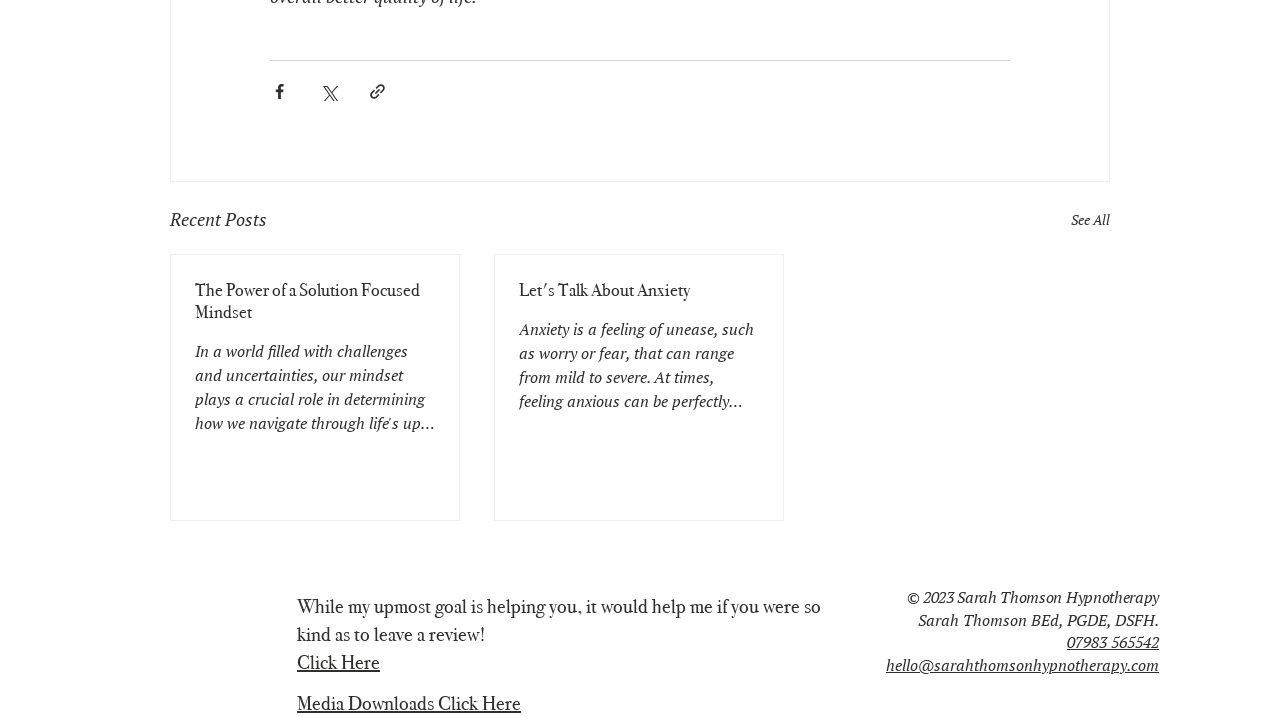Locate the bounding box coordinates of the UI element described by: "hello@sarahthomsonhypnotherapy.com". The bounding box coordinates should consist of four float numbers between 0 and 1, i.e., [left, top, right, bottom].

[0.692, 0.912, 0.905, 0.943]